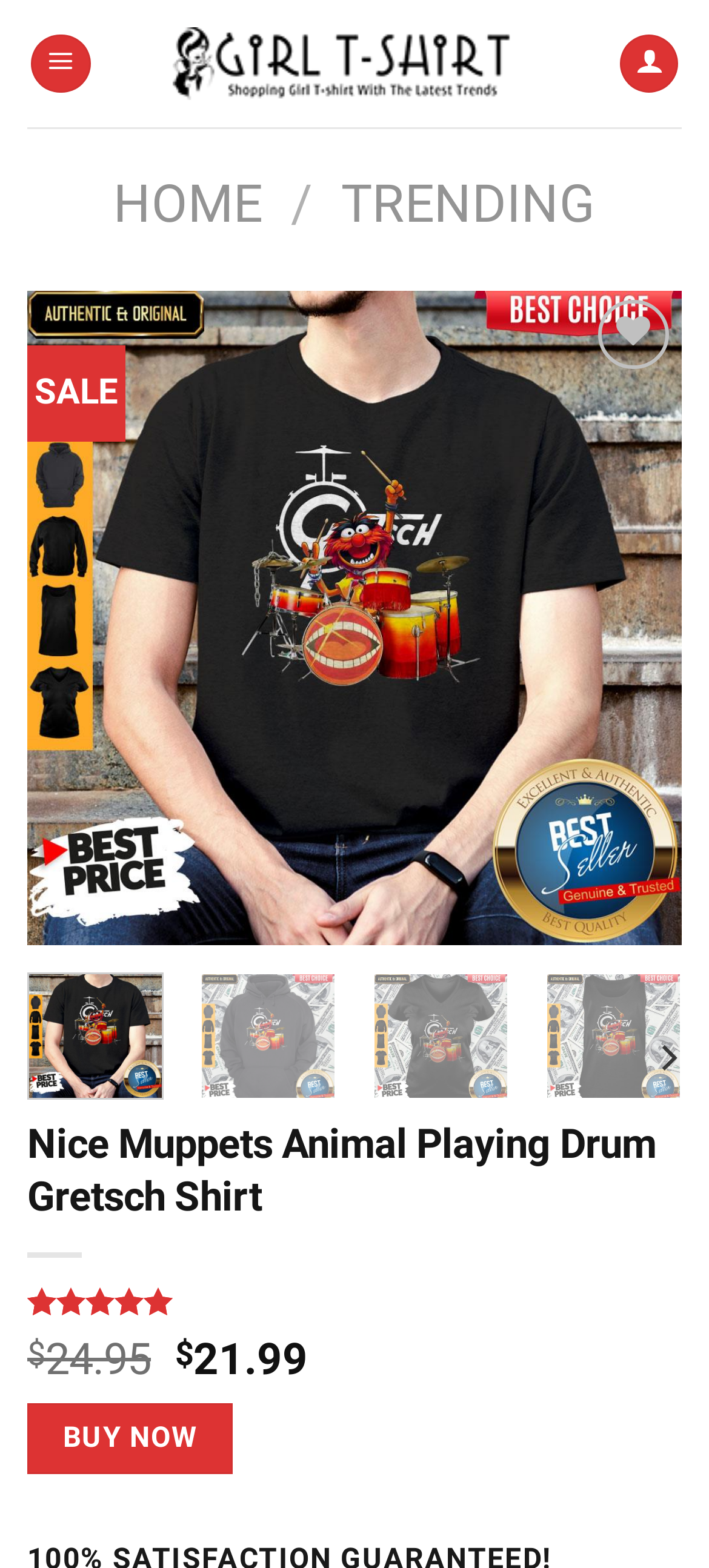What is the price of the product?
Using the image, answer in one word or phrase.

$21.99